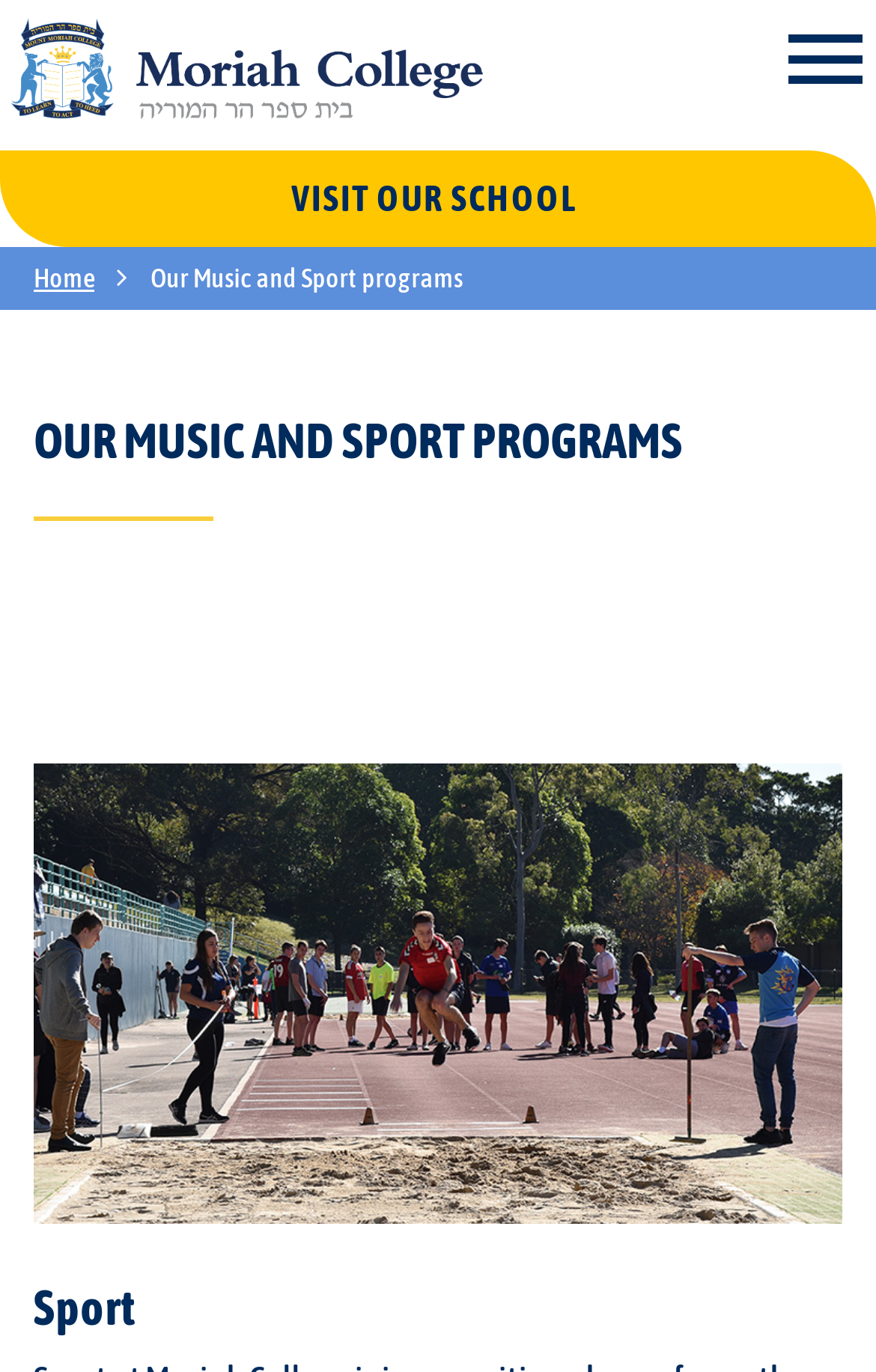Please determine the headline of the webpage and provide its content.

OUR MUSIC AND SPORT PROGRAMS